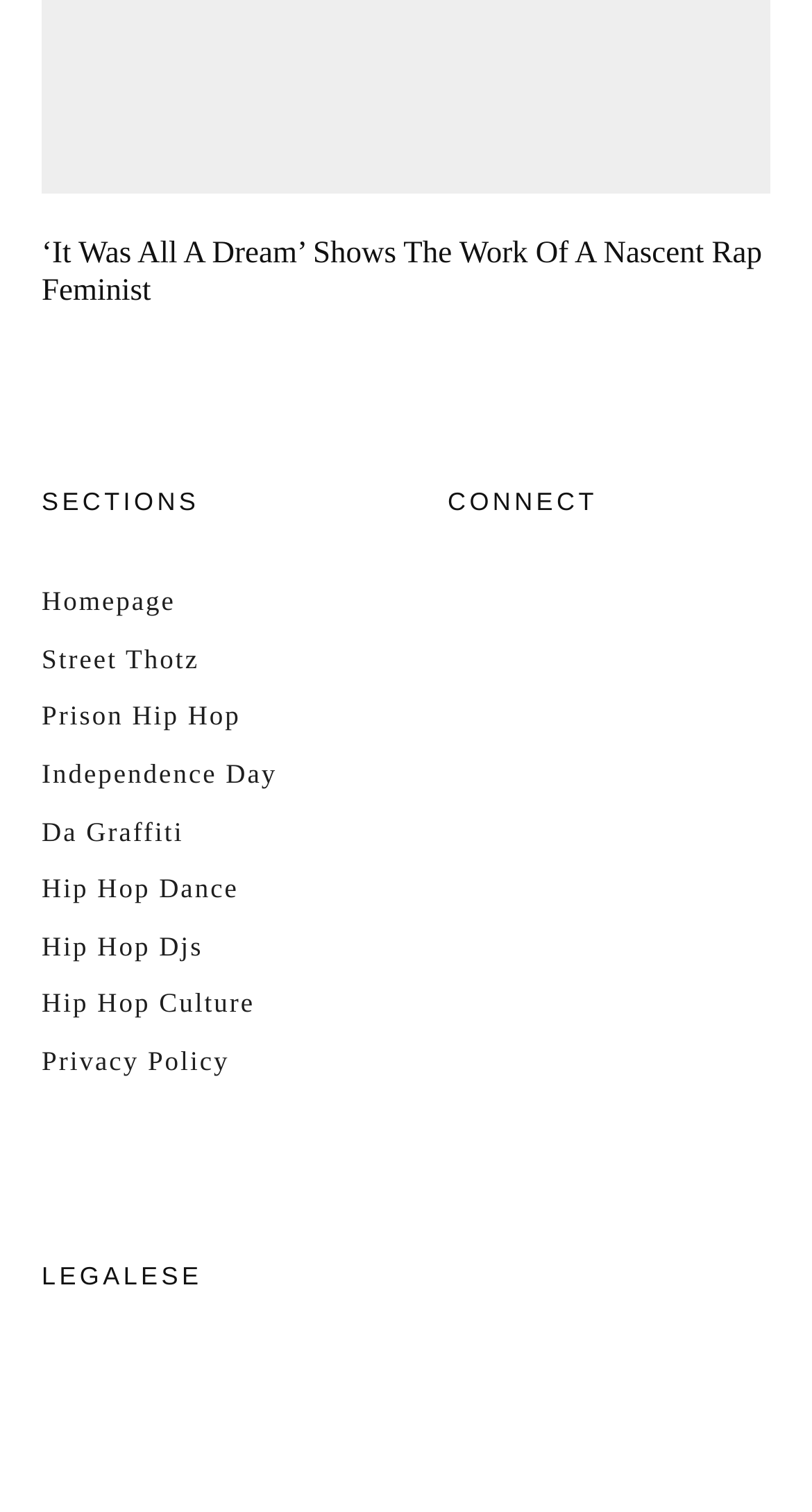Identify the bounding box coordinates of the clickable region to carry out the given instruction: "view Privacy Policy".

[0.051, 0.691, 0.283, 0.712]